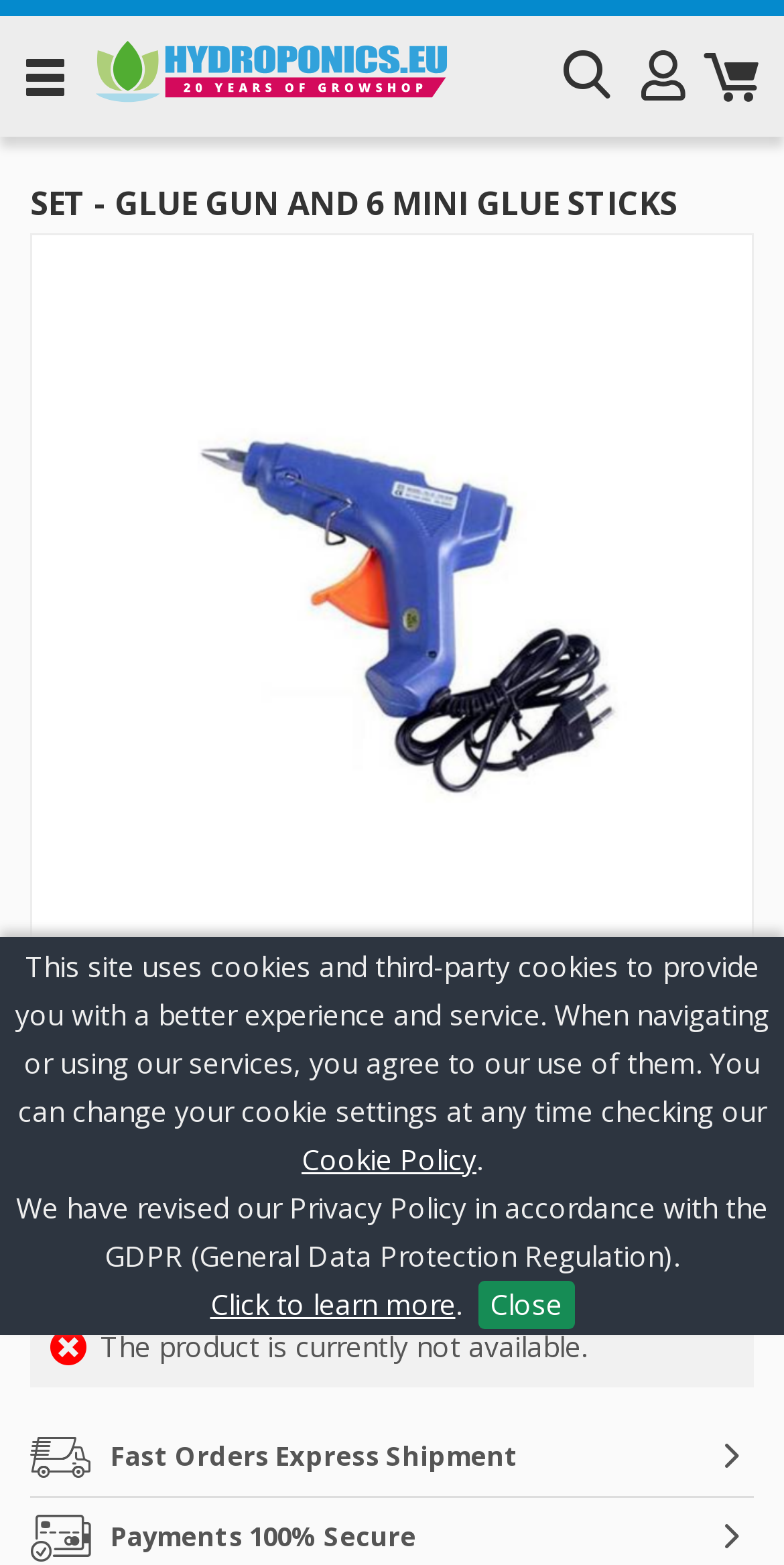Identify the bounding box coordinates for the UI element mentioned here: "Cookie Policy". Provide the coordinates as four float values between 0 and 1, i.e., [left, top, right, bottom].

[0.385, 0.726, 0.608, 0.757]